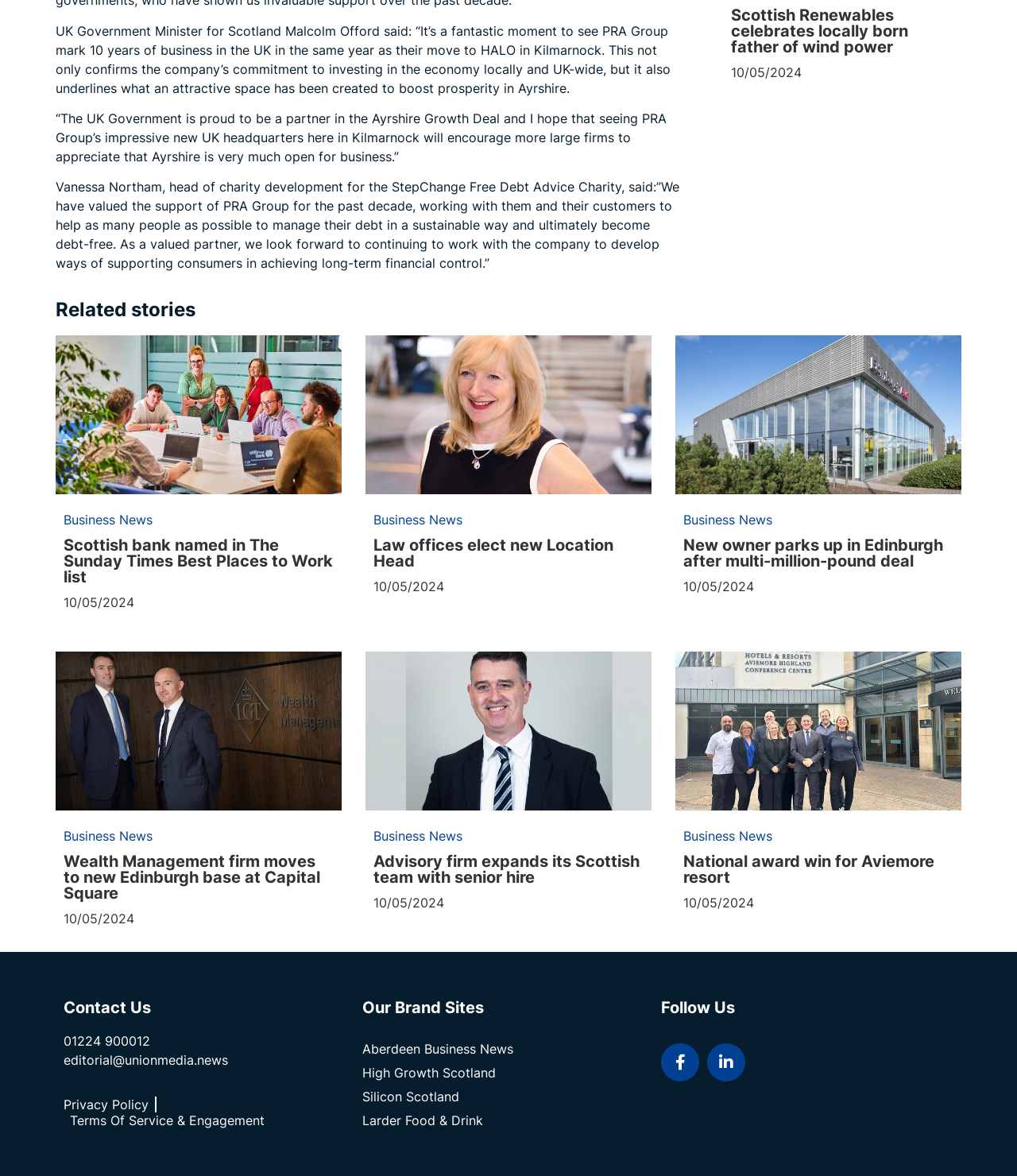Provide the bounding box coordinates for the UI element described in this sentence: "Aberdeen Business News". The coordinates should be four float values between 0 and 1, i.e., [left, top, right, bottom].

[0.356, 0.885, 0.635, 0.899]